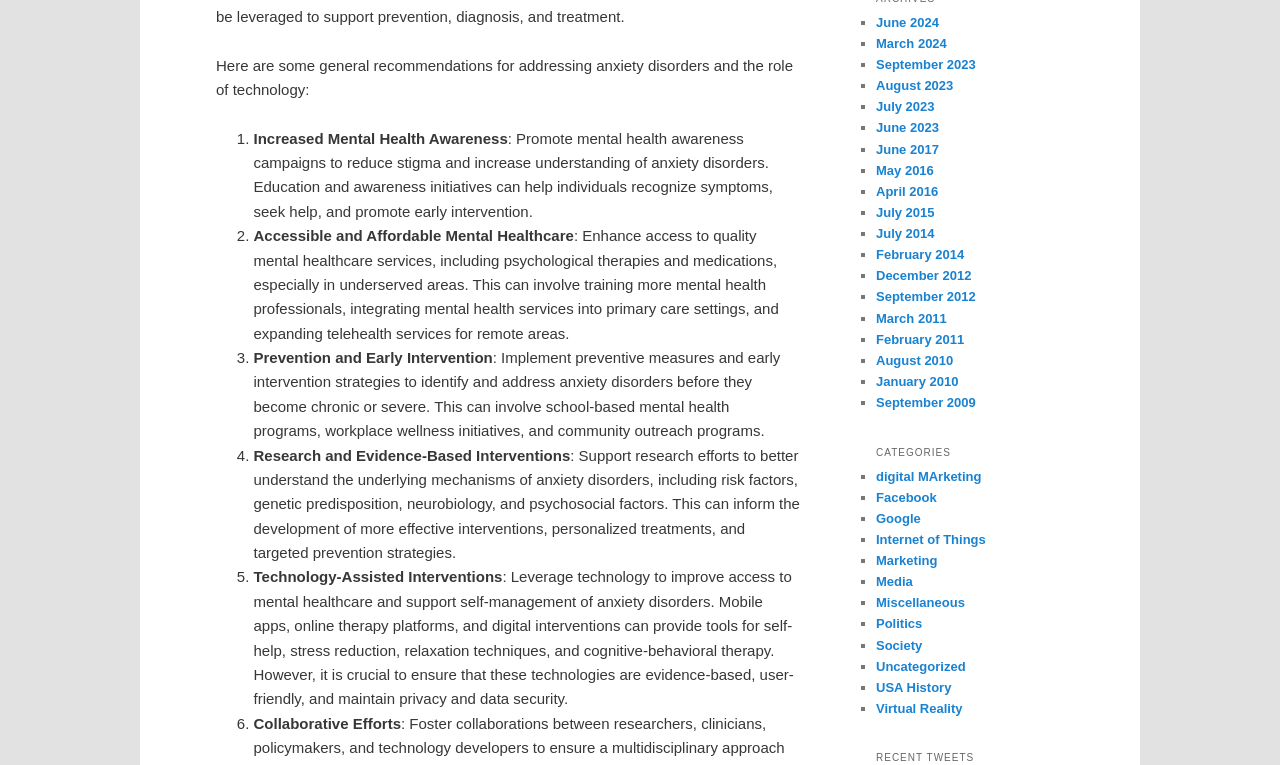What is the topic of the category that comes after 'Marketing'? Analyze the screenshot and reply with just one word or a short phrase.

Media